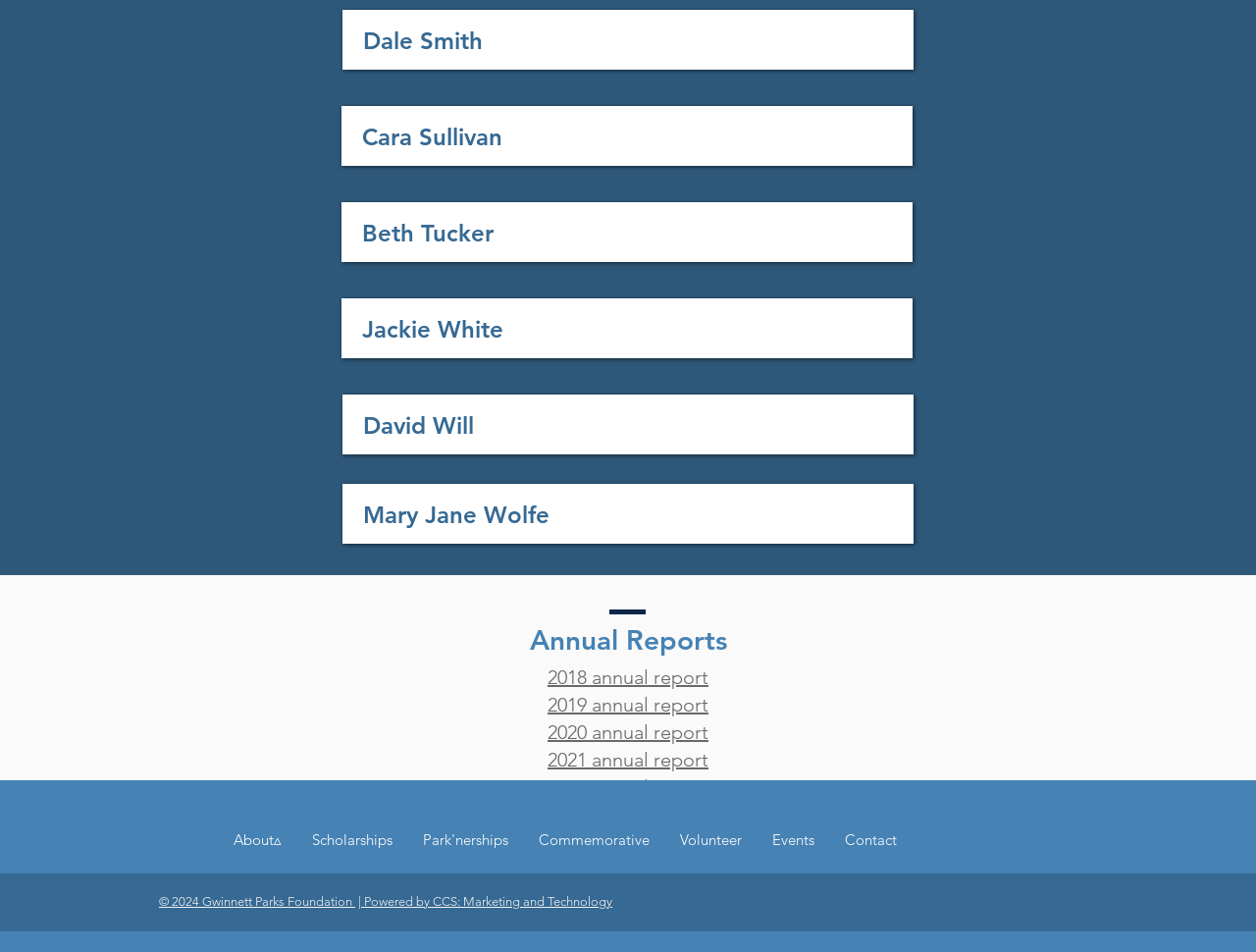What is the name of the first person listed?
Answer with a single word or short phrase according to what you see in the image.

Dale Smith